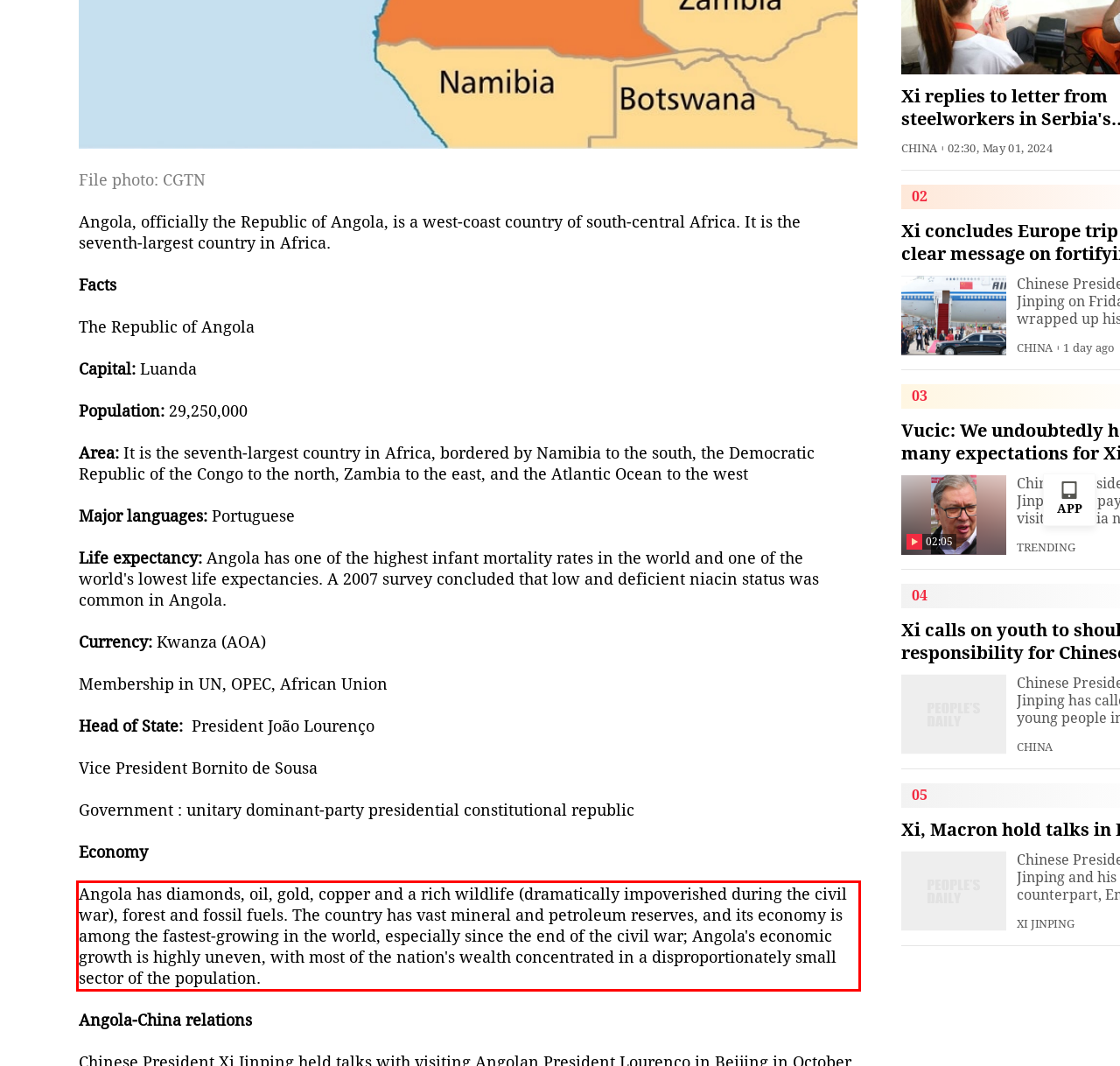With the given screenshot of a webpage, locate the red rectangle bounding box and extract the text content using OCR.

Angola has diamonds, oil, gold, copper and a rich wildlife (dramatically impoverished during the civil war), forest and fossil fuels. The country has vast mineral and petroleum reserves, and its economy is among the fastest-growing in the world, especially since the end of the civil war; Angola's economic growth is highly uneven, with most of the nation's wealth concentrated in a disproportionately small sector of the population.